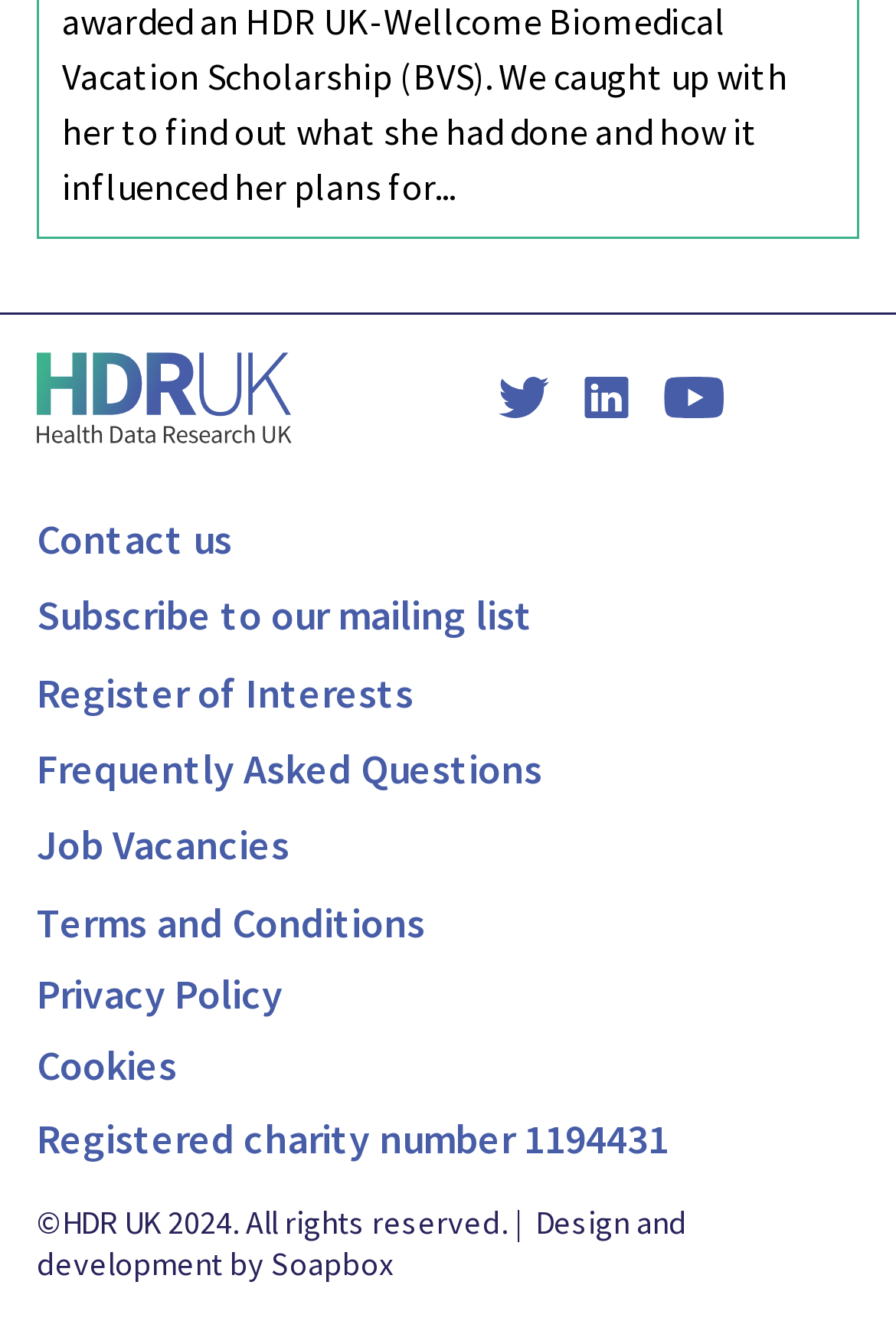Provide a single word or phrase answer to the question: 
What is the purpose of the 'Contact us' link?

To contact HDR UK